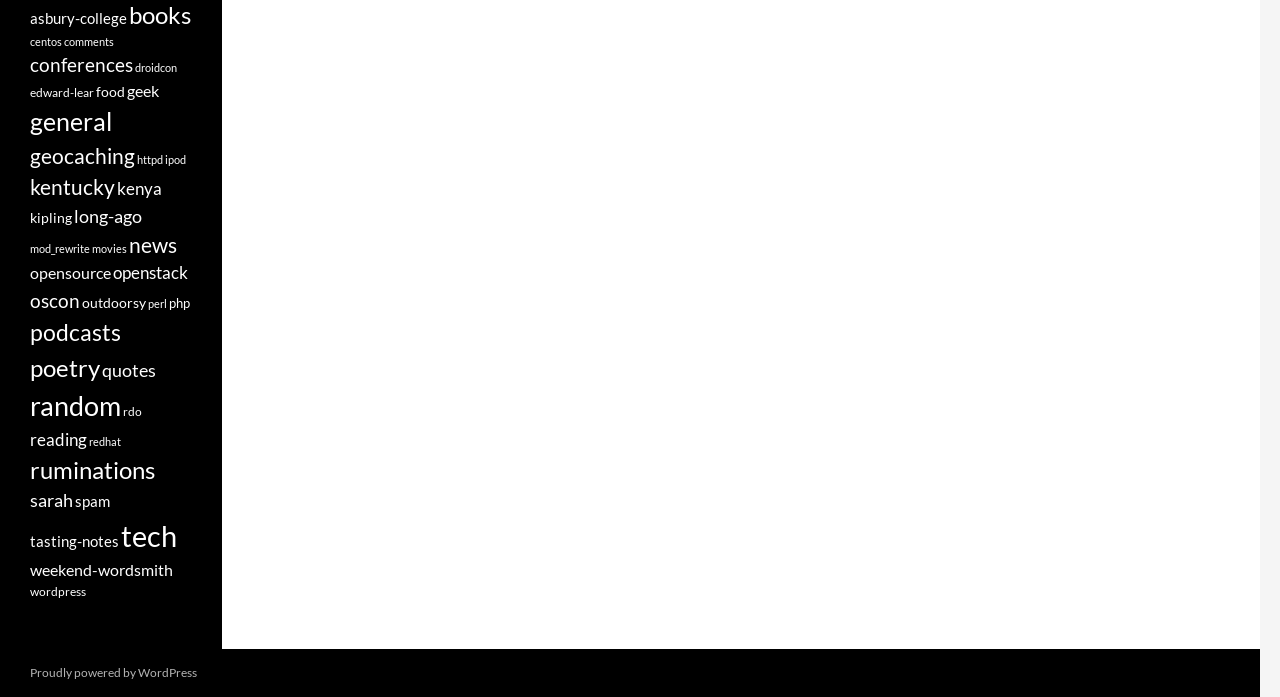Please find and report the bounding box coordinates of the element to click in order to perform the following action: "read about kentucky". The coordinates should be expressed as four float numbers between 0 and 1, in the format [left, top, right, bottom].

[0.023, 0.251, 0.09, 0.285]